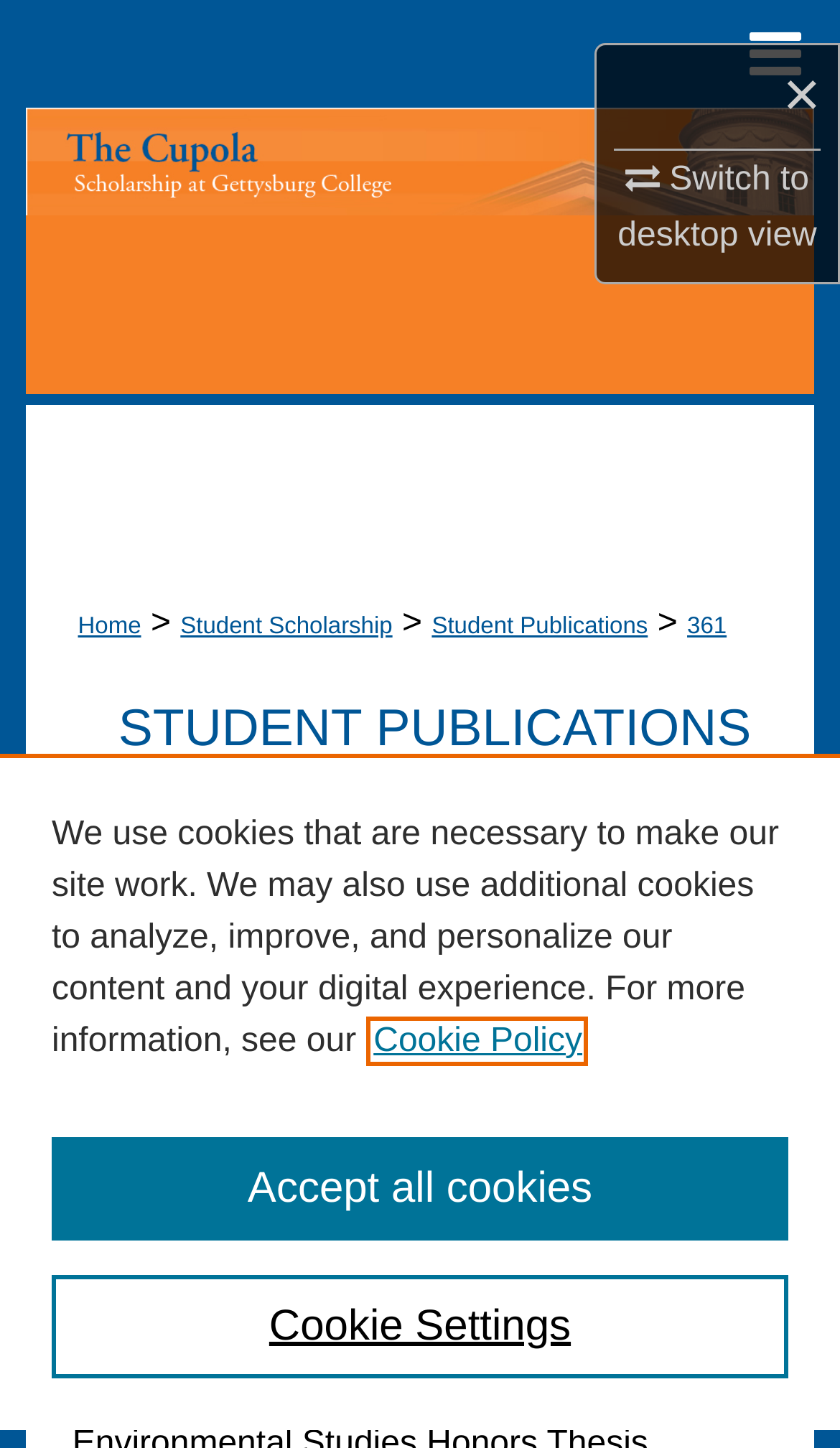What is the type of thesis presented?
Examine the webpage screenshot and provide an in-depth answer to the question.

I found the answer by looking at the StaticText element with the text 'Environmental Studies Honors Thesis' which is located below the author's name and publication title.